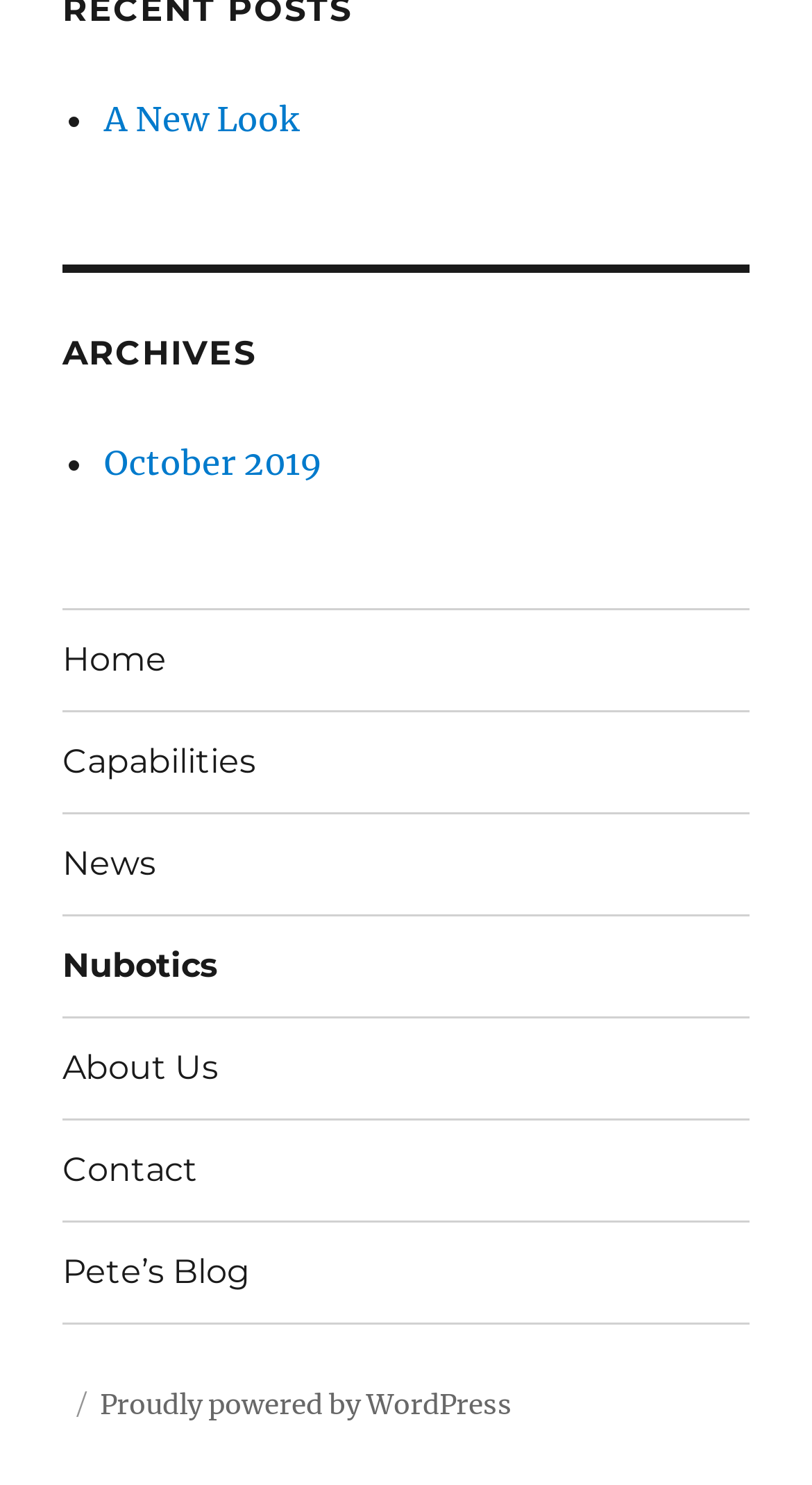Identify the bounding box coordinates of the section to be clicked to complete the task described by the following instruction: "visit home page". The coordinates should be four float numbers between 0 and 1, formatted as [left, top, right, bottom].

[0.077, 0.411, 0.923, 0.478]